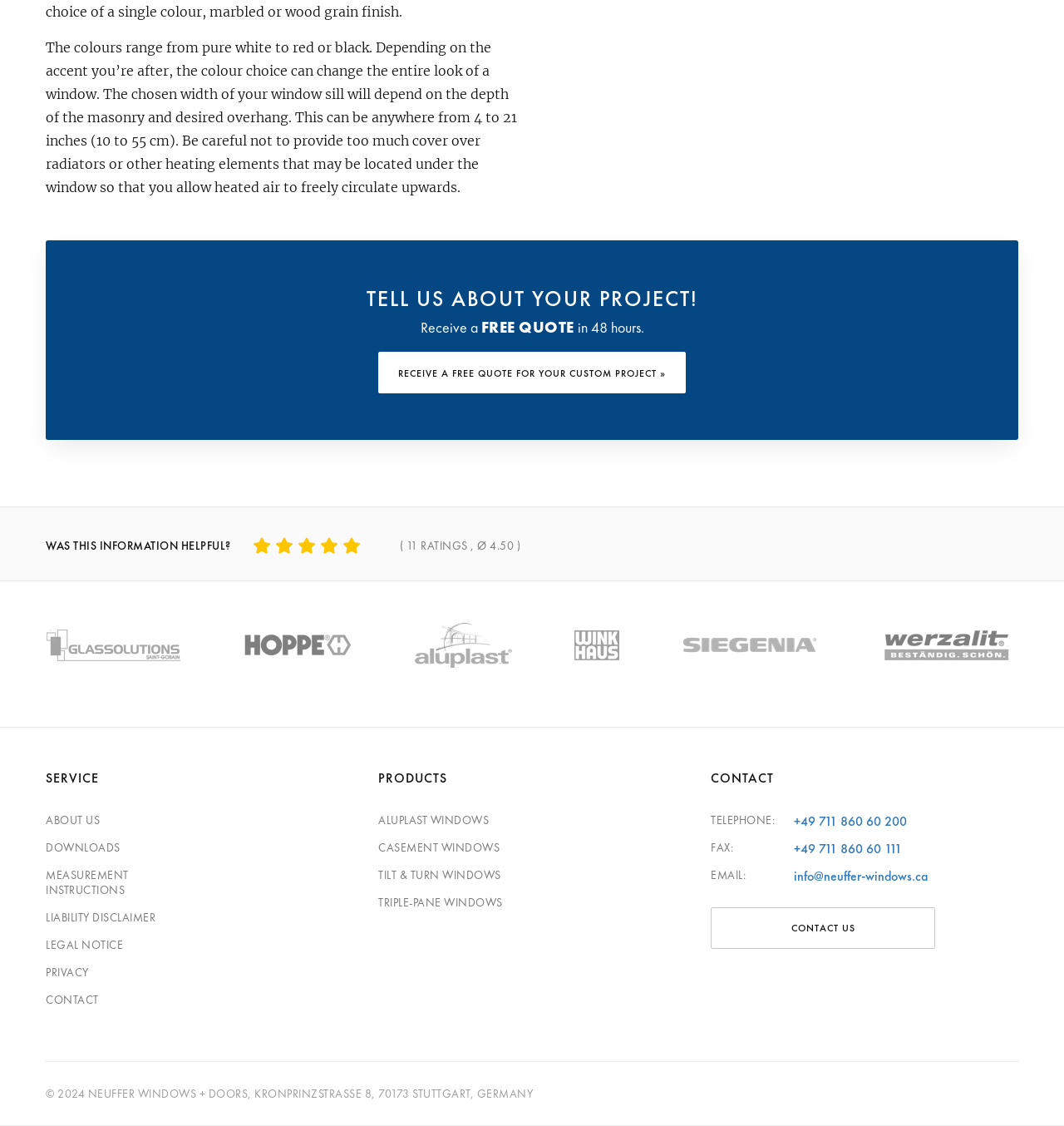Please find the bounding box coordinates of the clickable region needed to complete the following instruction: "Click the 'ABOUT US' link". The bounding box coordinates must consist of four float numbers between 0 and 1, i.e., [left, top, right, bottom].

[0.043, 0.722, 0.094, 0.735]